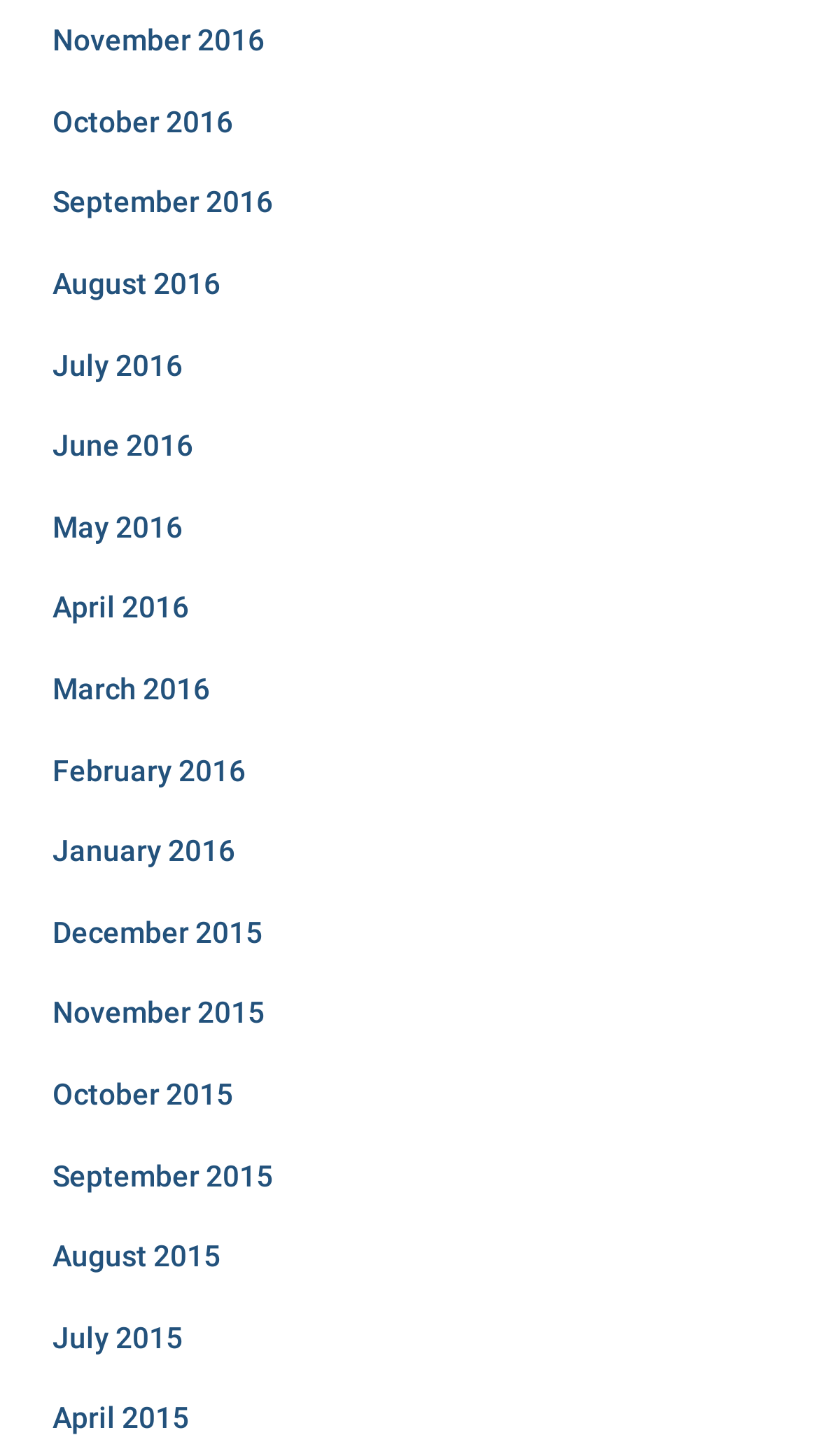Please specify the coordinates of the bounding box for the element that should be clicked to carry out this instruction: "view November 2016". The coordinates must be four float numbers between 0 and 1, formatted as [left, top, right, bottom].

[0.064, 0.016, 0.323, 0.039]